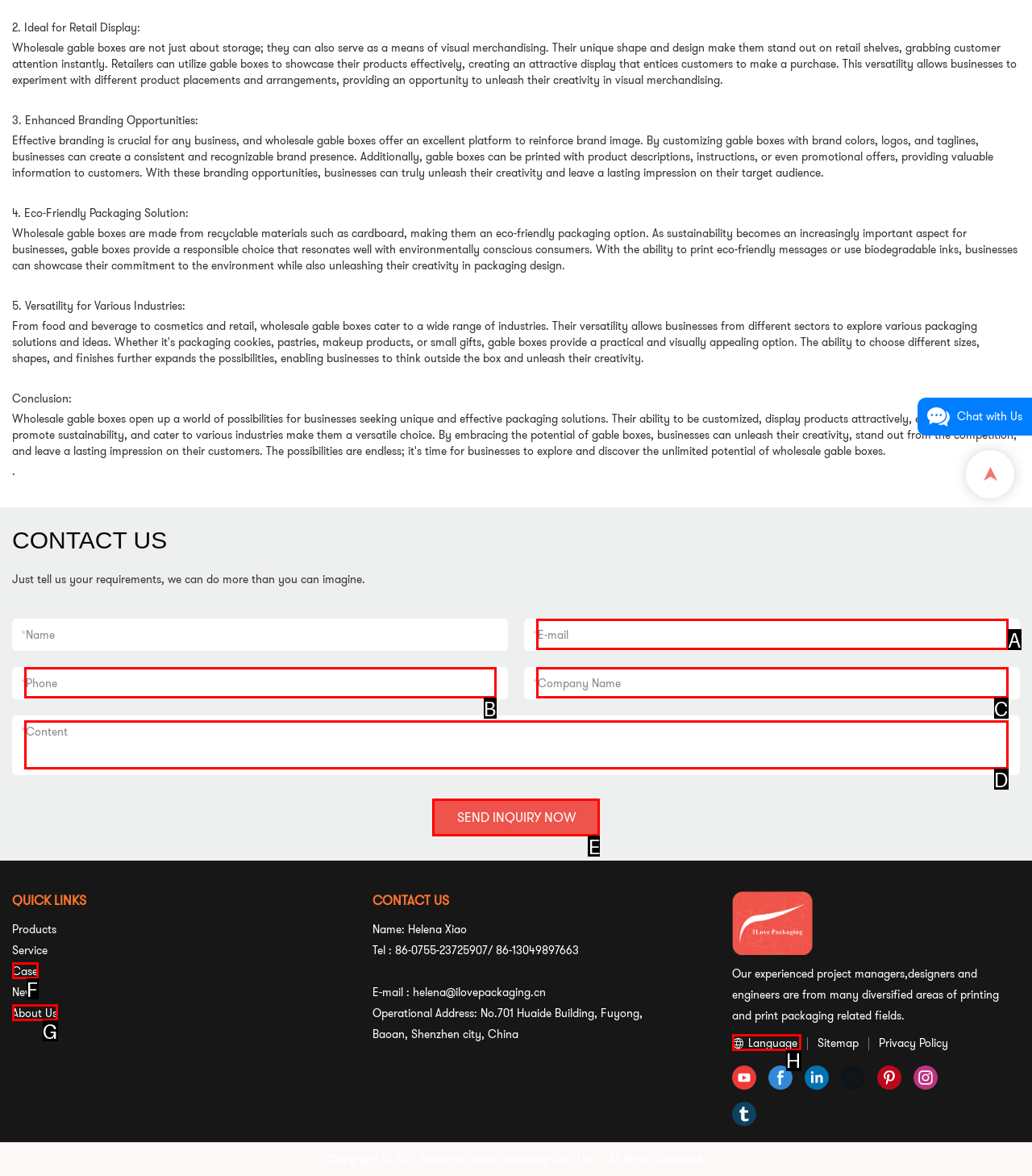Based on the description: SEND INQUIRY NOW, find the HTML element that matches it. Provide your answer as the letter of the chosen option.

E